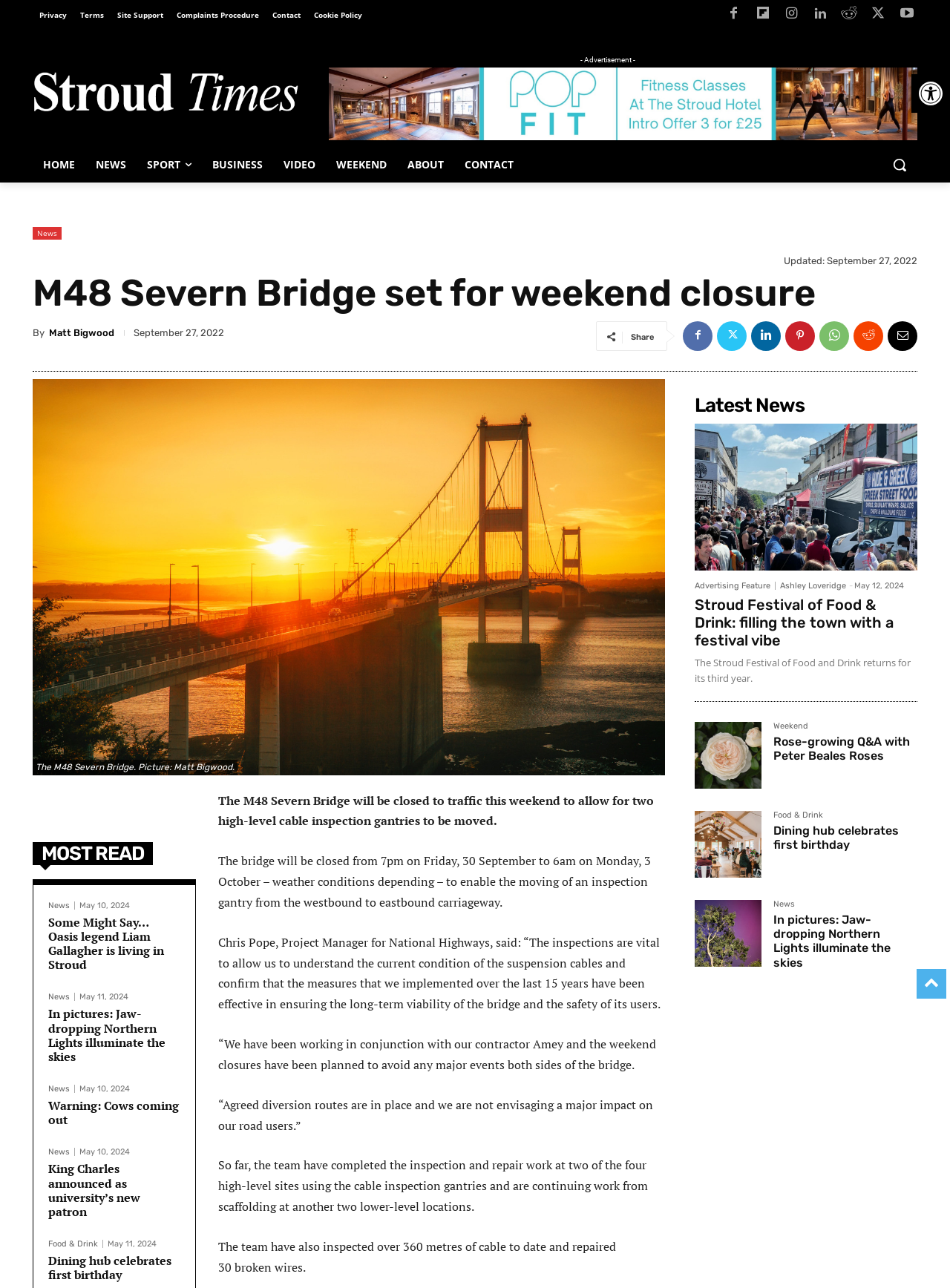Please extract the primary headline from the webpage.

M48 Severn Bridge set for weekend closure